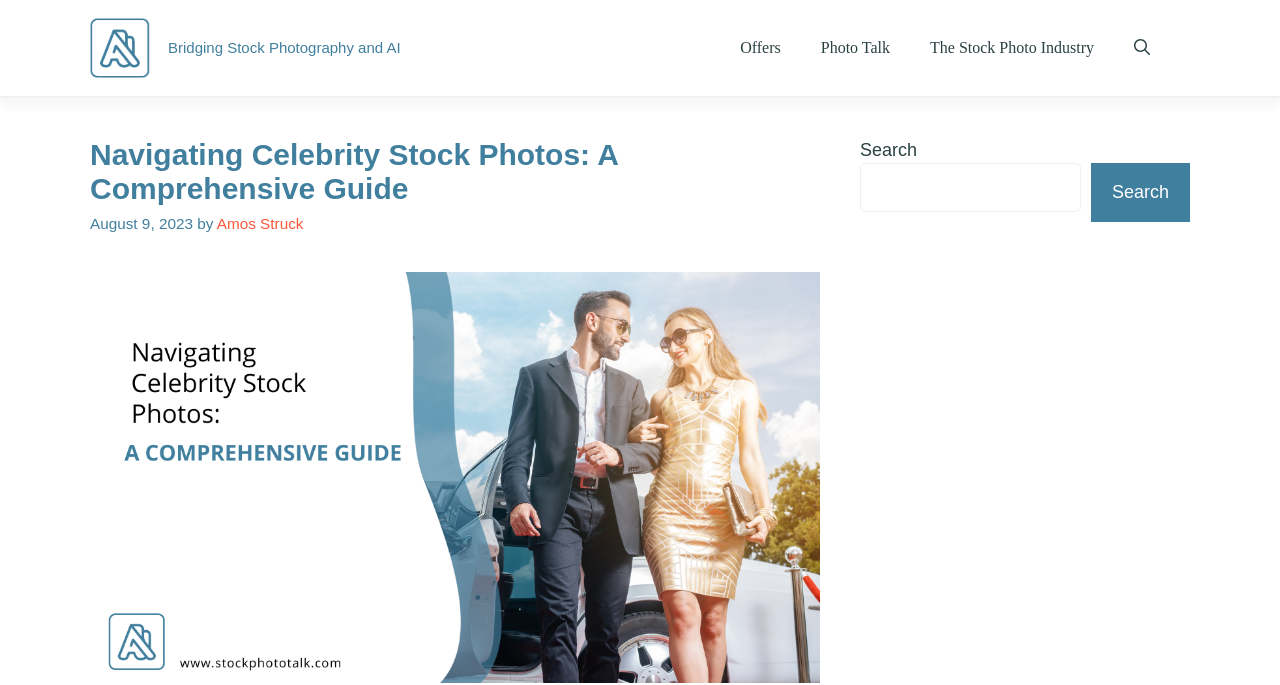Can you find the bounding box coordinates for the element that needs to be clicked to execute this instruction: "Visit StockPhotoTalk.com"? The coordinates should be given as four float numbers between 0 and 1, i.e., [left, top, right, bottom].

[0.07, 0.054, 0.117, 0.083]